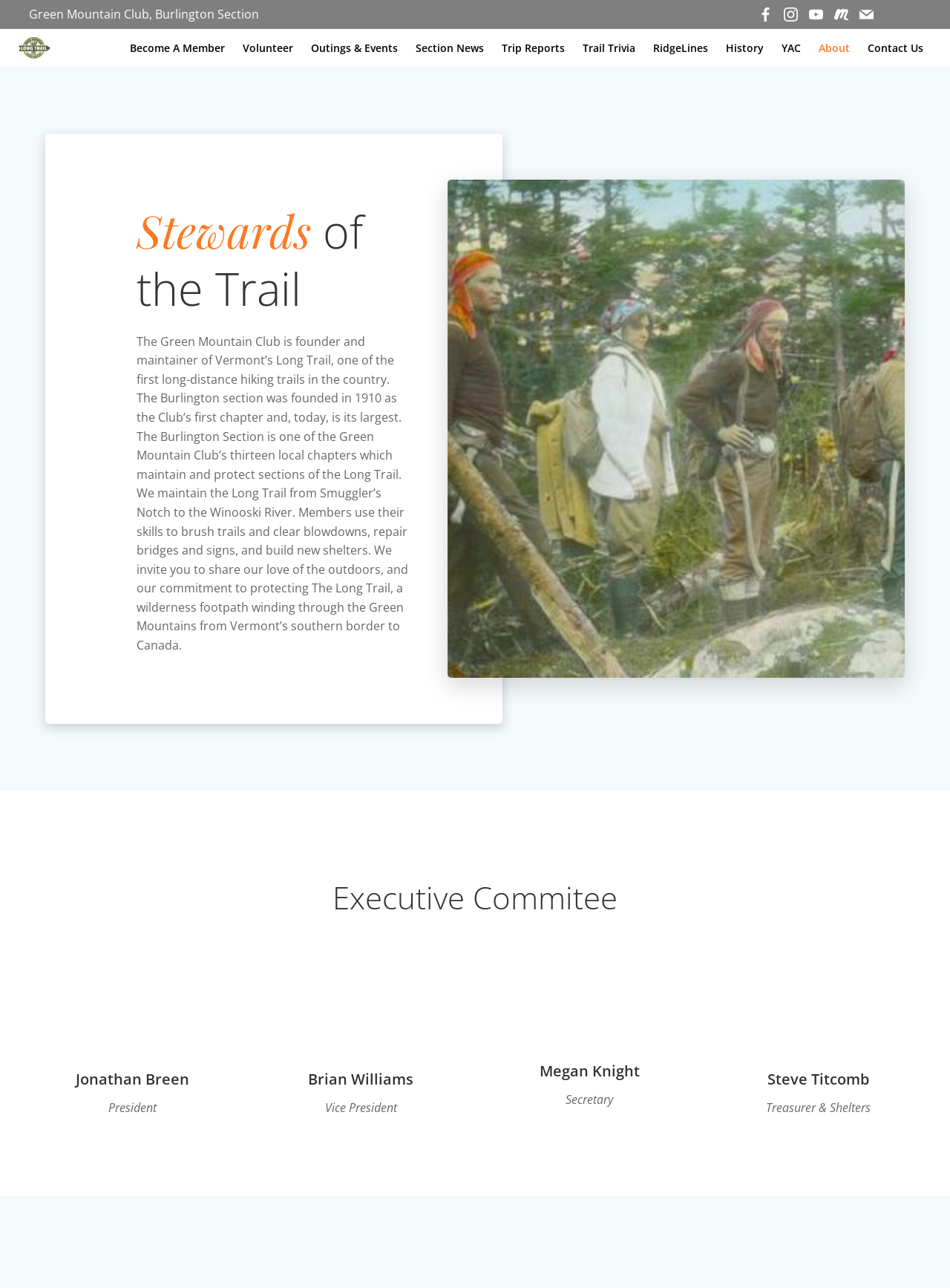Identify the bounding box coordinates of the clickable region necessary to fulfill the following instruction: "Learn about the Executive Committee". The bounding box coordinates should be four float numbers between 0 and 1, i.e., [left, top, right, bottom].

[0.138, 0.683, 0.862, 0.711]